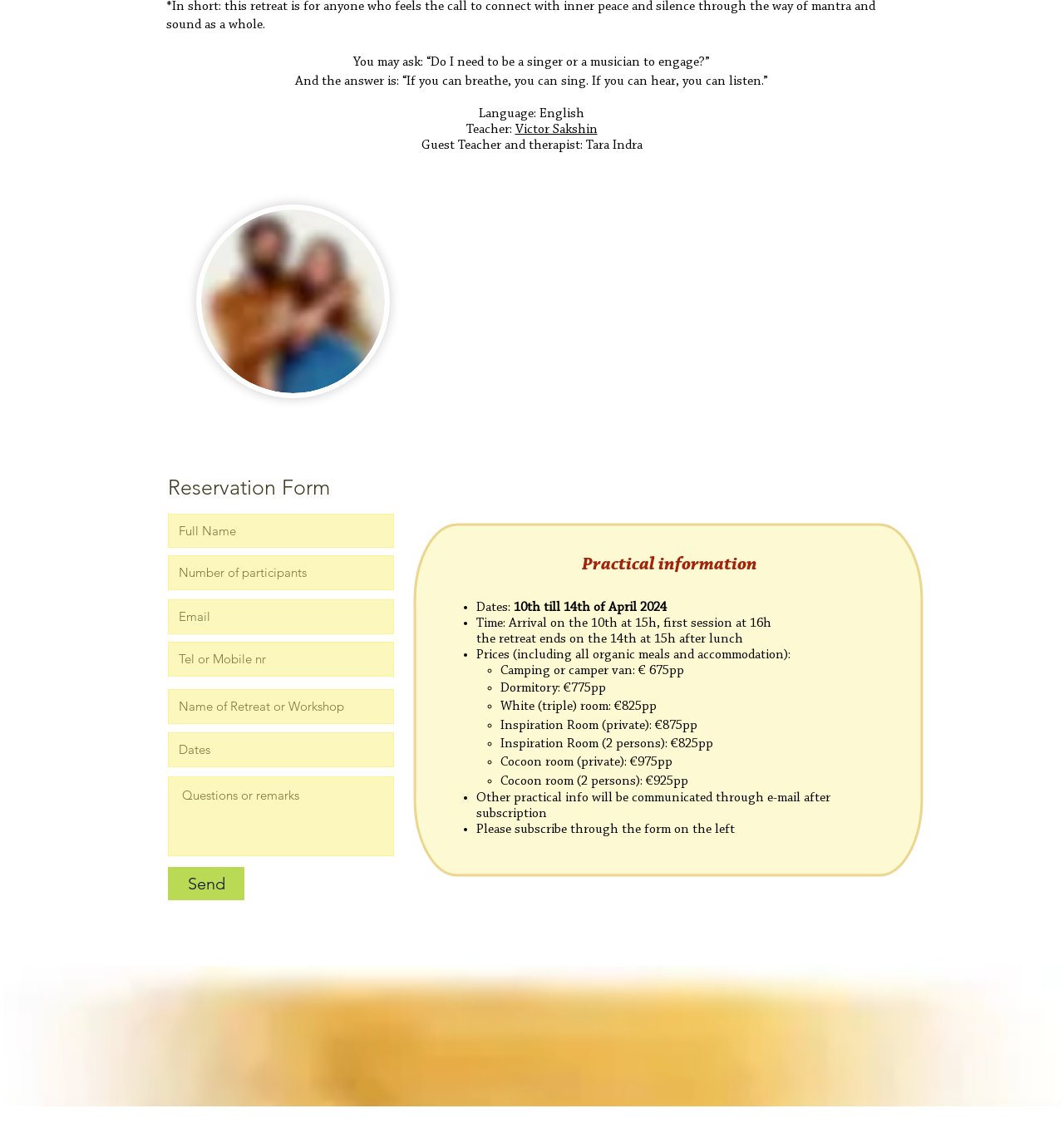Specify the bounding box coordinates of the area to click in order to follow the given instruction: "Click on 'Give Online' to make a donation."

None